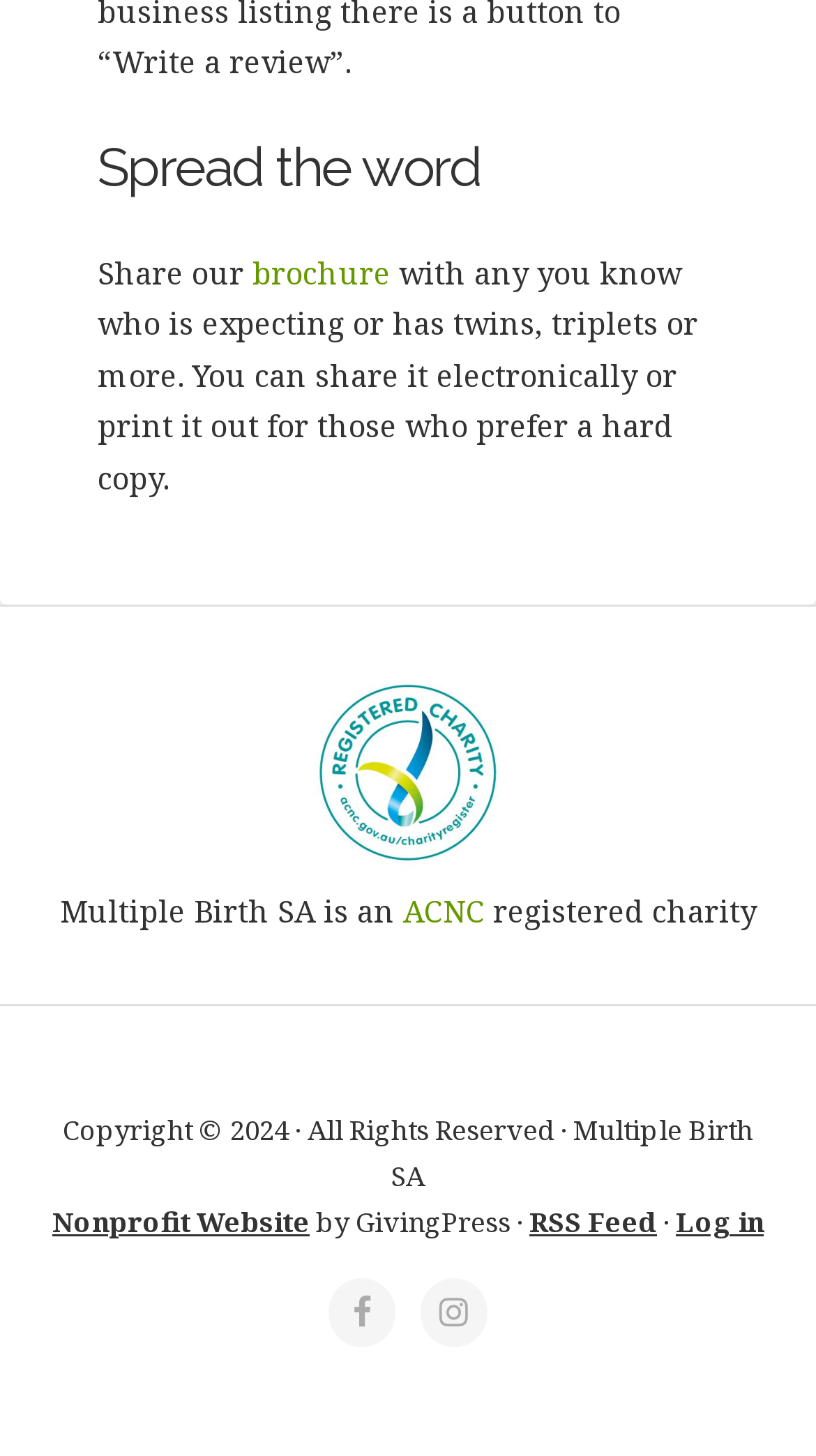What is the name of the charity?
Using the picture, provide a one-word or short phrase answer.

Multiple Birth SA